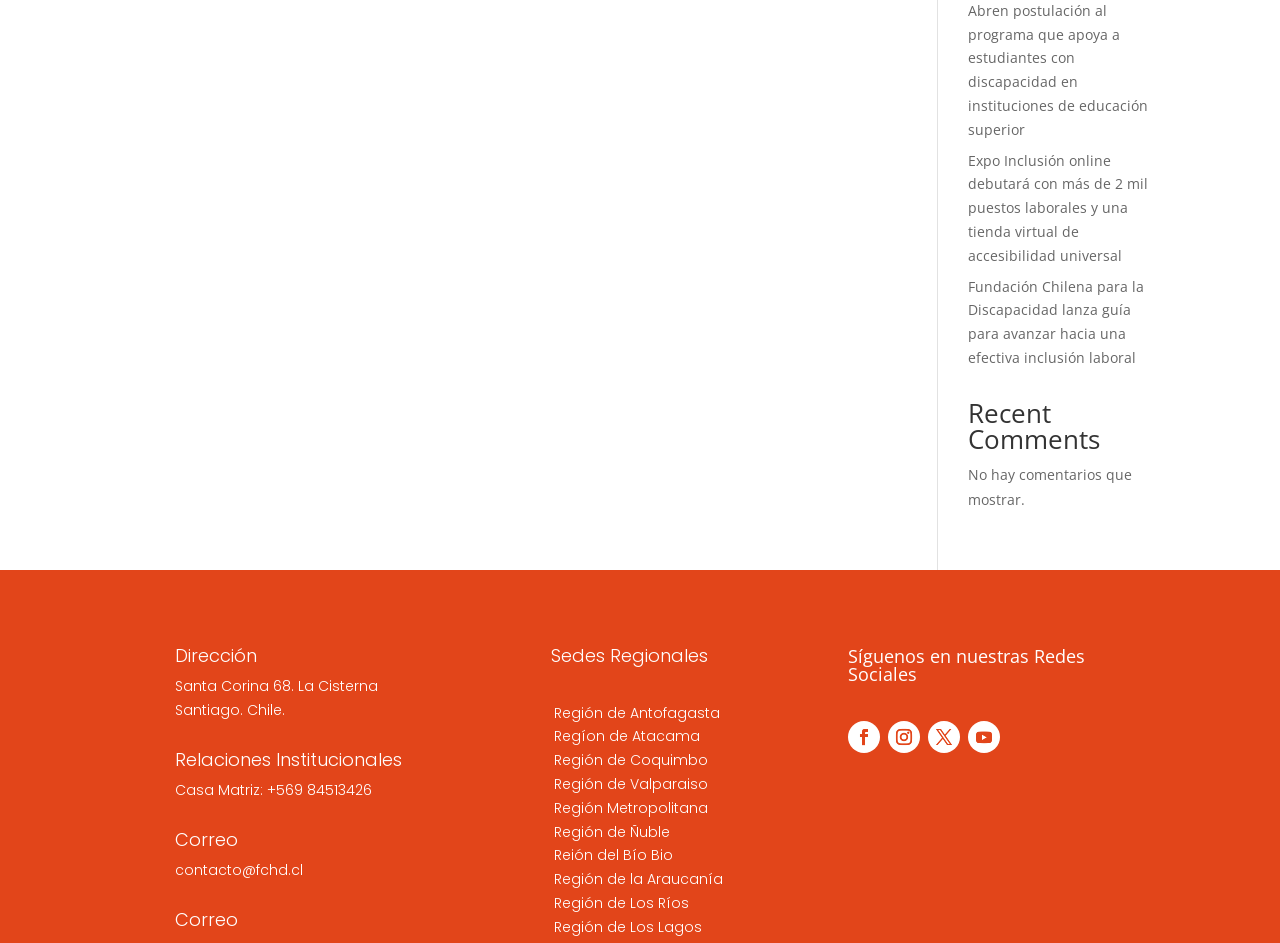How many social media links are provided?
Using the image, give a concise answer in the form of a single word or short phrase.

4